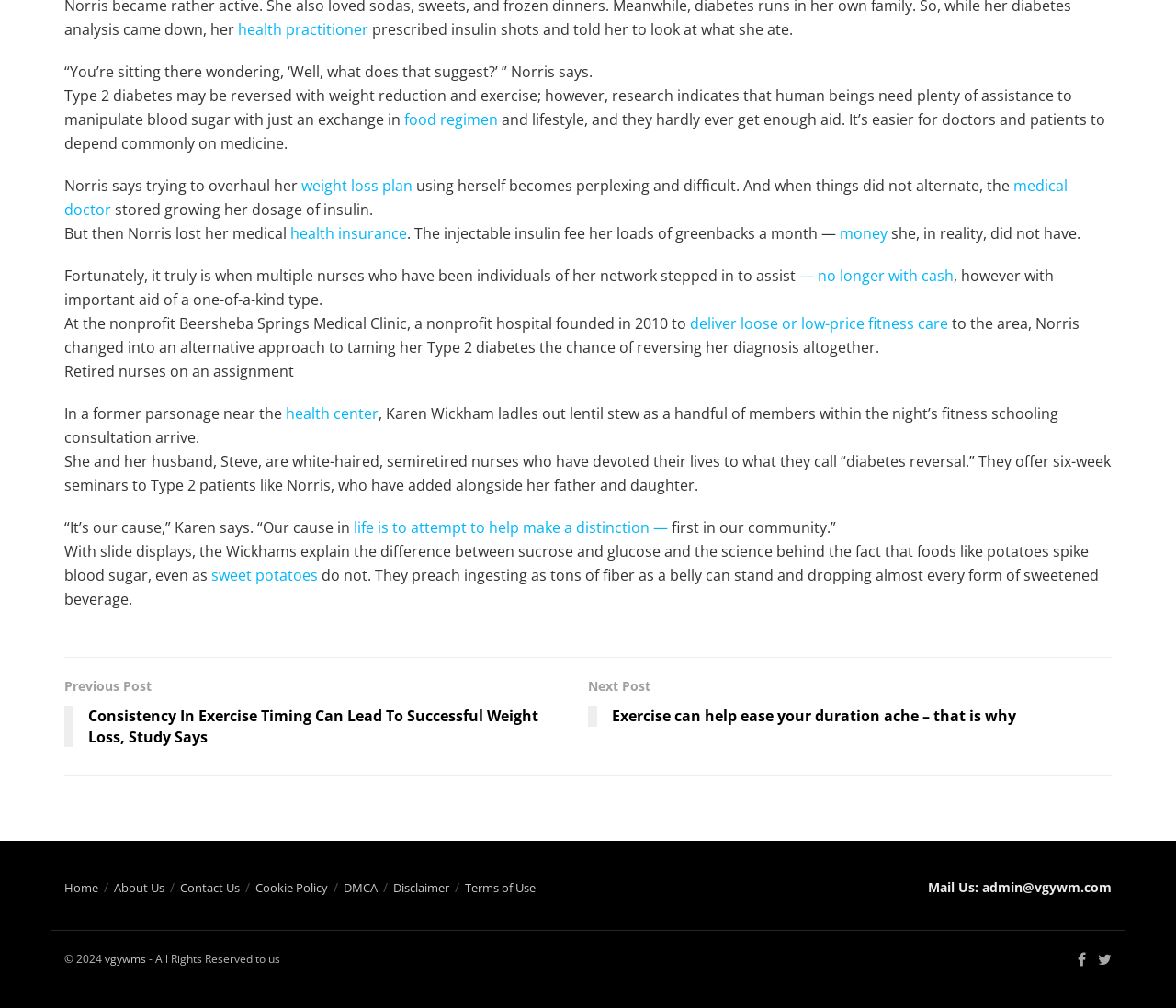Could you specify the bounding box coordinates for the clickable section to complete the following instruction: "visit the health center"?

[0.243, 0.4, 0.322, 0.42]